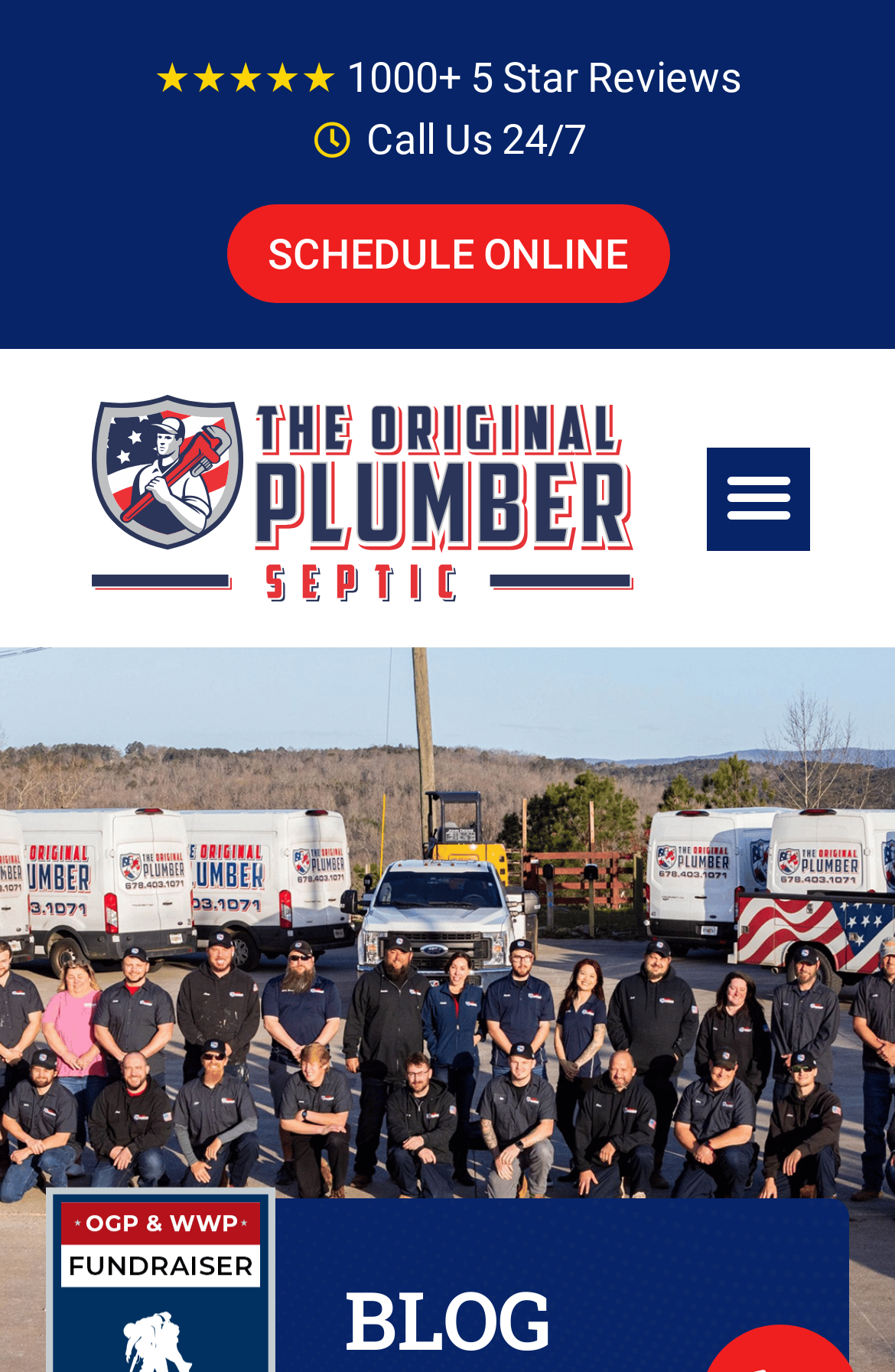Identify and provide the text content of the webpage's primary headline.

HOW MUCH DOES IT COST TO REPLACE LEACH FIELD